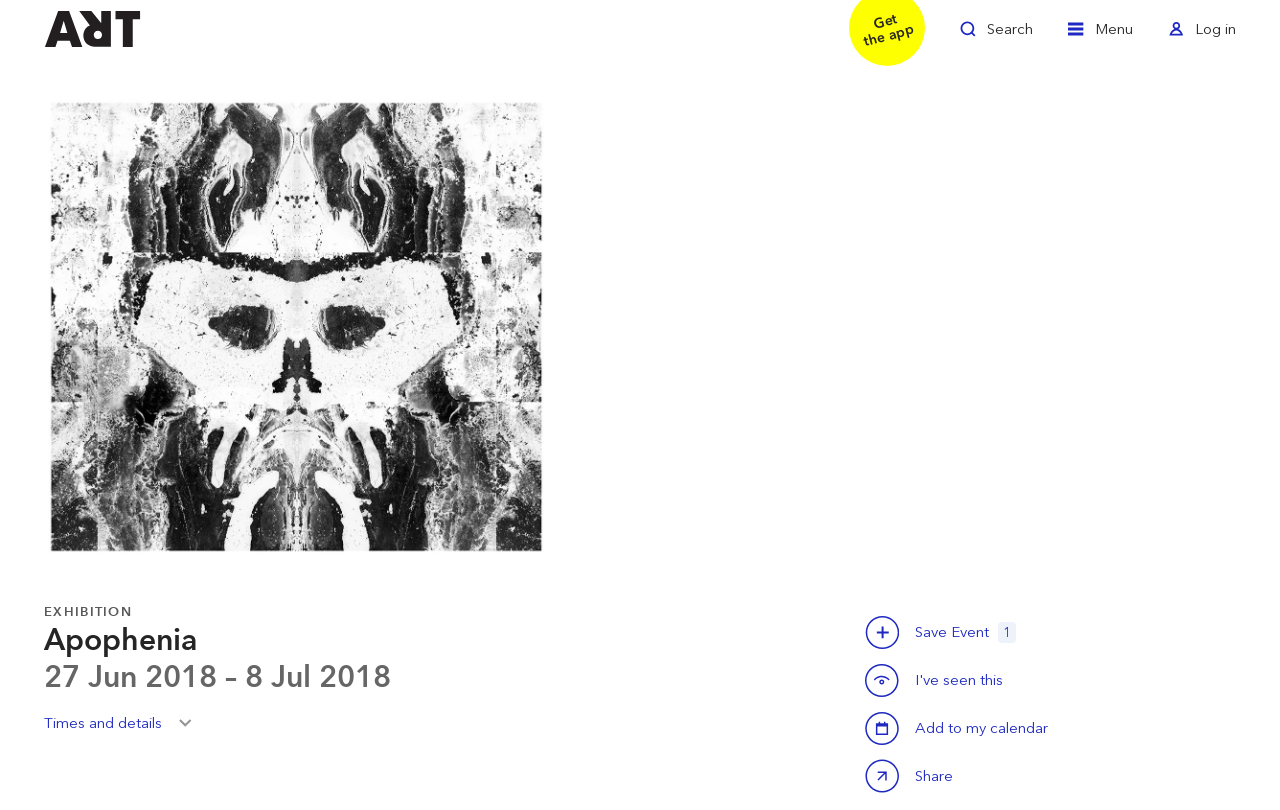How many buttons are there to save the event?
Use the information from the screenshot to give a comprehensive response to the question.

I found two button elements with the text 'Save this event', which allows users to save the event.